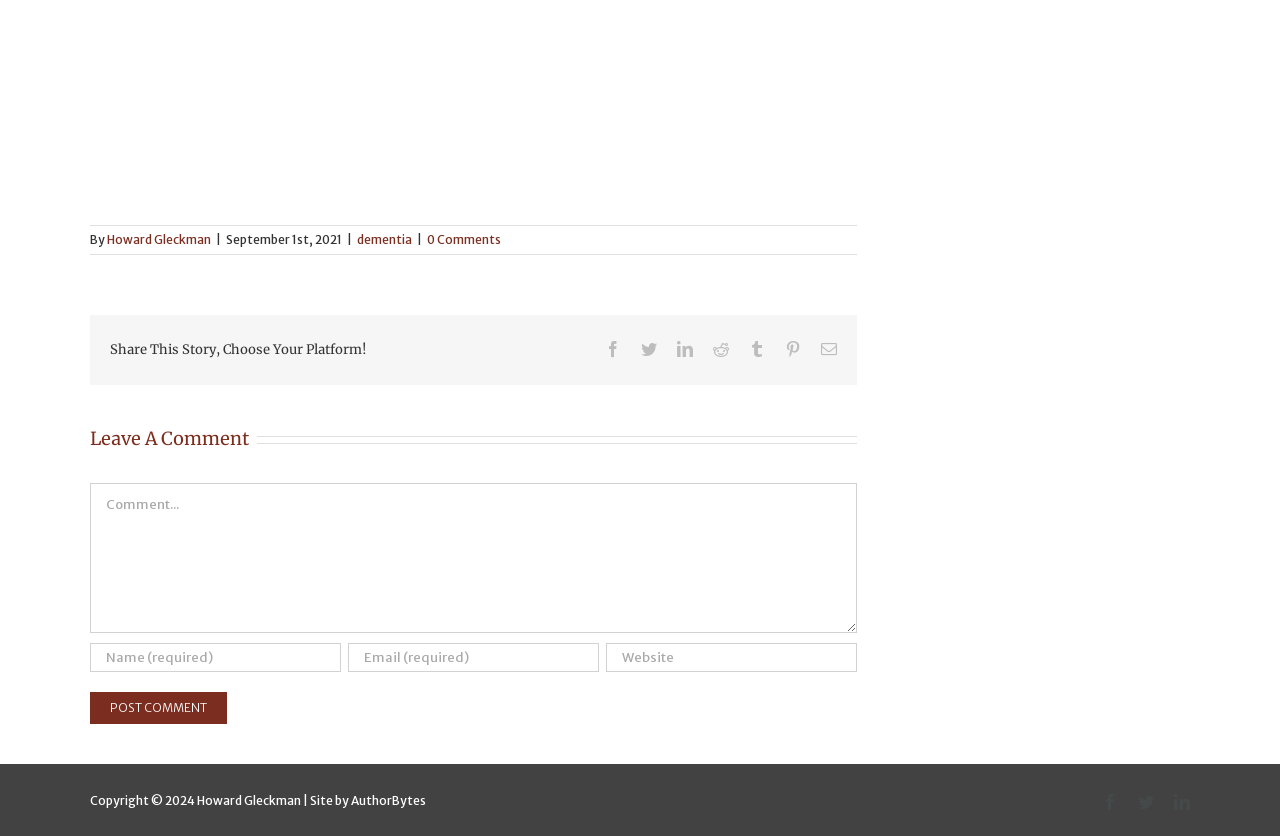Determine the bounding box coordinates for the area that needs to be clicked to fulfill this task: "Enter your comment in the text box". The coordinates must be given as four float numbers between 0 and 1, i.e., [left, top, right, bottom].

[0.07, 0.578, 0.67, 0.757]